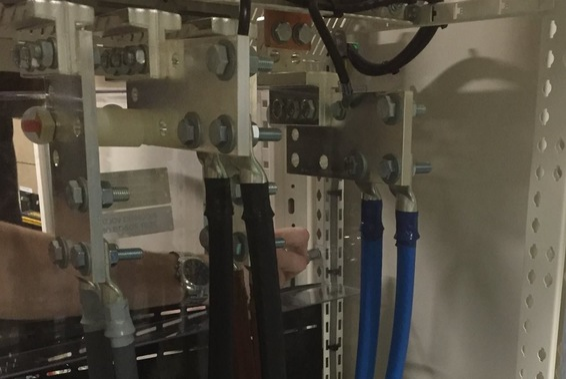Deliver an in-depth description of the image, highlighting major points.

The image depicts a close-up view of electrical surge protection equipment, showcasing various colored cables, including black, brown, and blue, connected to a metal framework. This setup is designed to safeguard electrical systems from over-voltage situations, a crucial component in ensuring the safety of sensitive electronics and various infrastructures. The metallic connections are secured with bolts and are possibly integrated into a larger electrical system, indicating a professional installation tailored for industrial or commercial environments. This image illustrates the importance and complexity of surge protection in electrical installations.